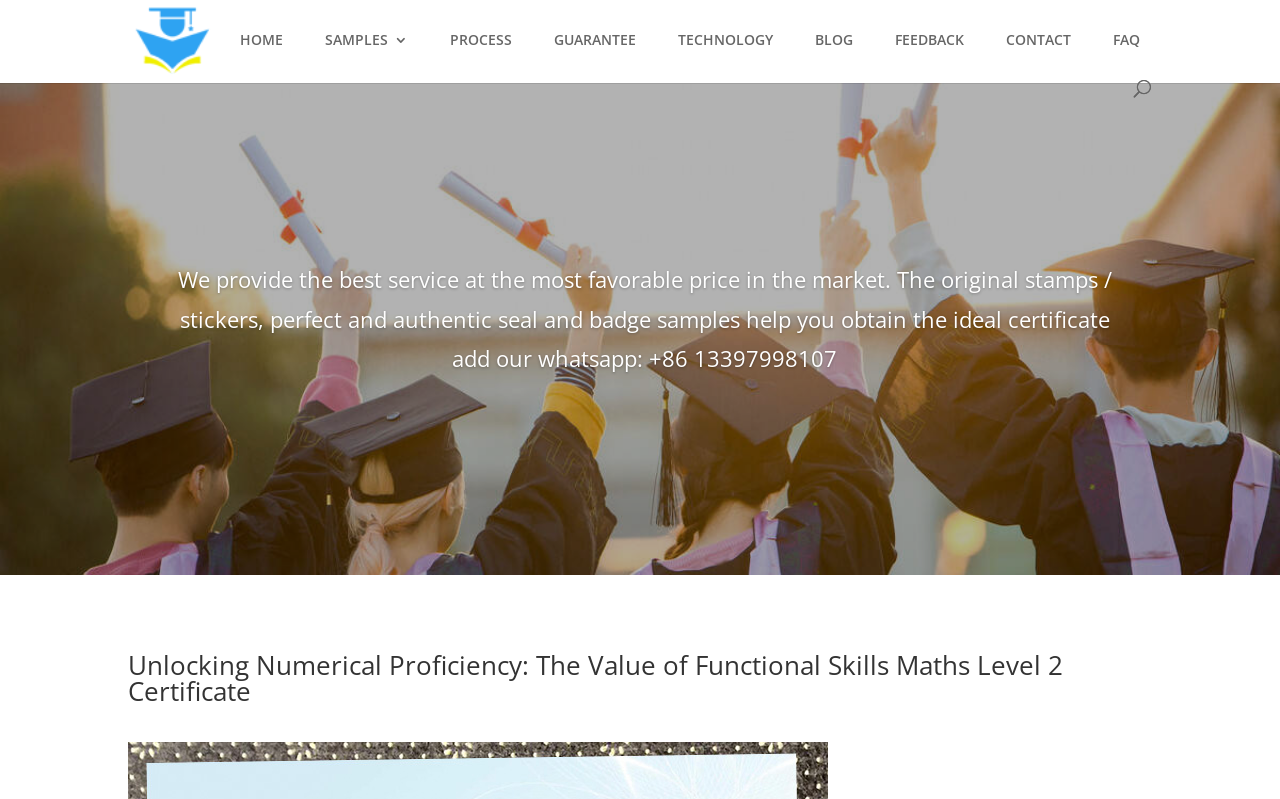How many navigation links are on the top of the webpage?
Based on the image content, provide your answer in one word or a short phrase.

9